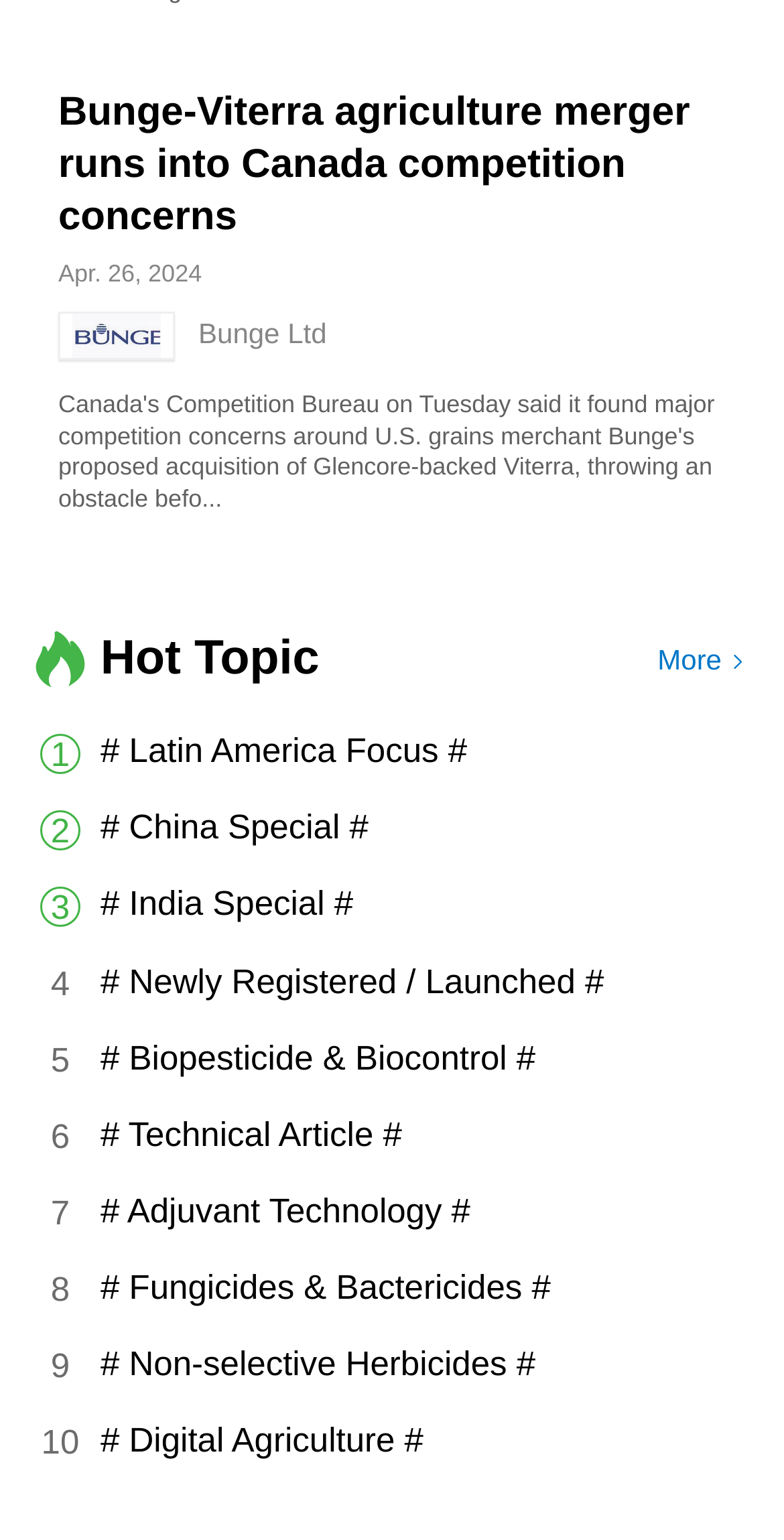Determine the bounding box coordinates of the region I should click to achieve the following instruction: "Learn more about Bunge Ltd". Ensure the bounding box coordinates are four float numbers between 0 and 1, i.e., [left, top, right, bottom].

[0.253, 0.206, 0.417, 0.227]